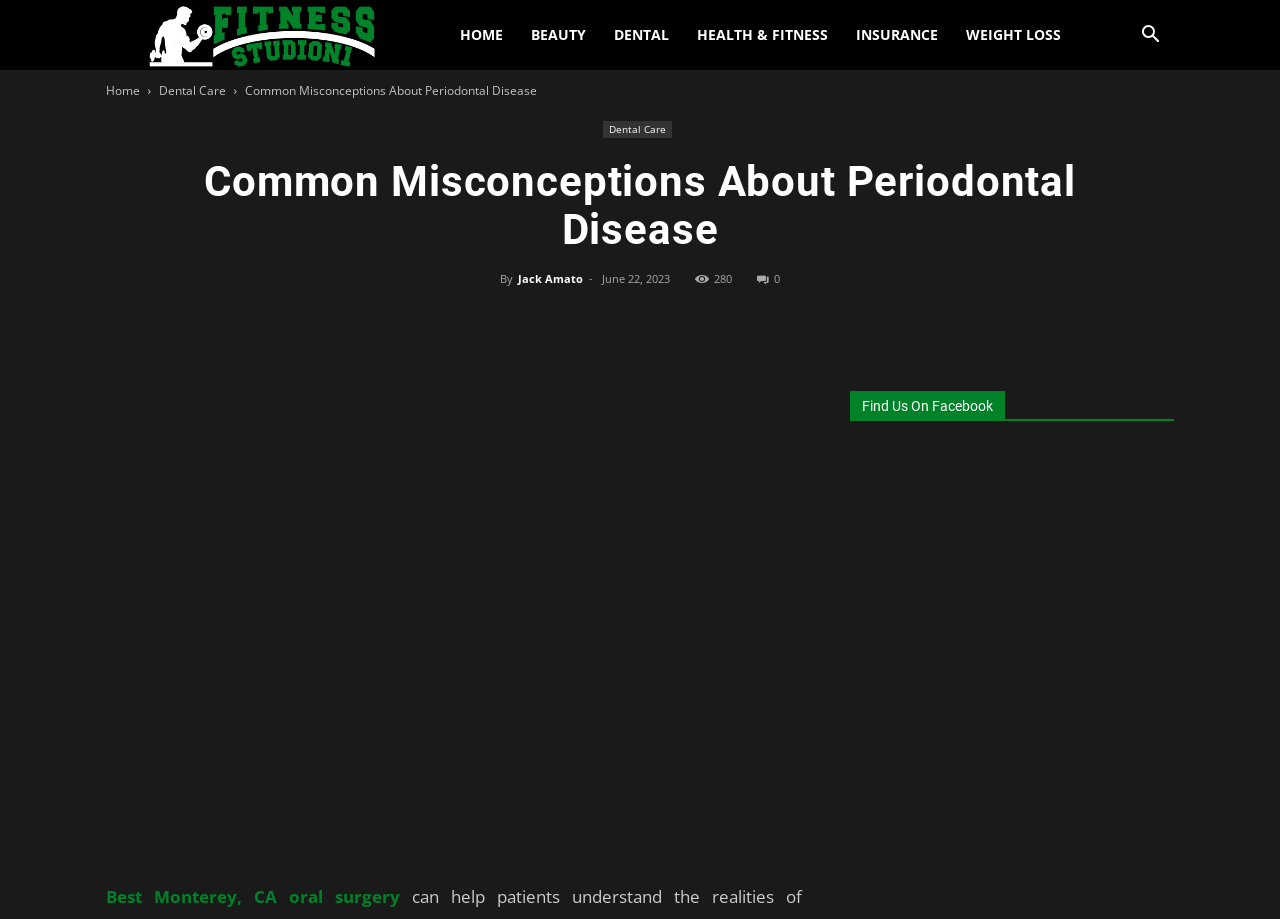Describe the entire webpage, focusing on both content and design.

This webpage is about periodontal disease and its misconceptions. At the top left corner, there is a logo link, followed by a static text "Change your life with perfect health care – Fitness-Studion1" that spans across the top section of the page. Below the logo, there are seven navigation links: "HOME", "BEAUTY", "DENTAL", "HEALTH & FITNESS", "INSURANCE", "WEIGHT LOSS", and a "Search" button at the far right.

The main content of the page is divided into two sections. The left section has a header "Common Misconceptions About Periodontal Disease" and a subheading "By Jack Amato" with a date "June 22, 2023" and a number "280" indicating the number of views or comments. Below the subheading, there are three social media links.

The right section of the main content has a large image related to periodontal disease, with a link "Periodontal Disease" above it. Below the image, there is a link "Best Monterey, CA oral surgery" that likely leads to a related service or webpage.

At the bottom of the page, there is a heading "Find Us On Facebook" that suggests the webpage has a Facebook presence. Overall, the webpage appears to be a blog or article about periodontal disease, with related links and a call to action for oral surgery services.